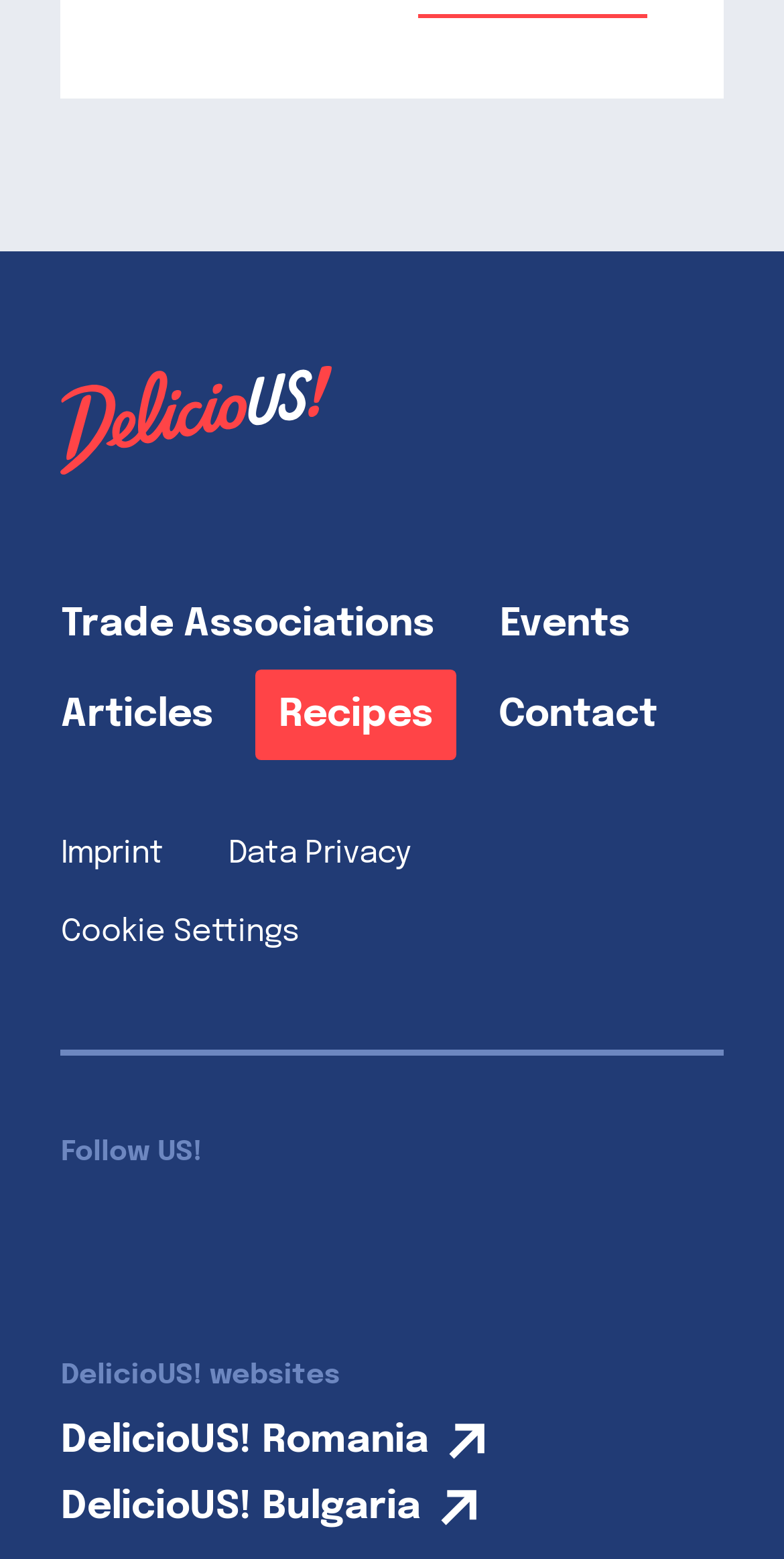Identify the bounding box coordinates for the region of the element that should be clicked to carry out the instruction: "Check out Recipes". The bounding box coordinates should be four float numbers between 0 and 1, i.e., [left, top, right, bottom].

[0.356, 0.446, 0.553, 0.471]